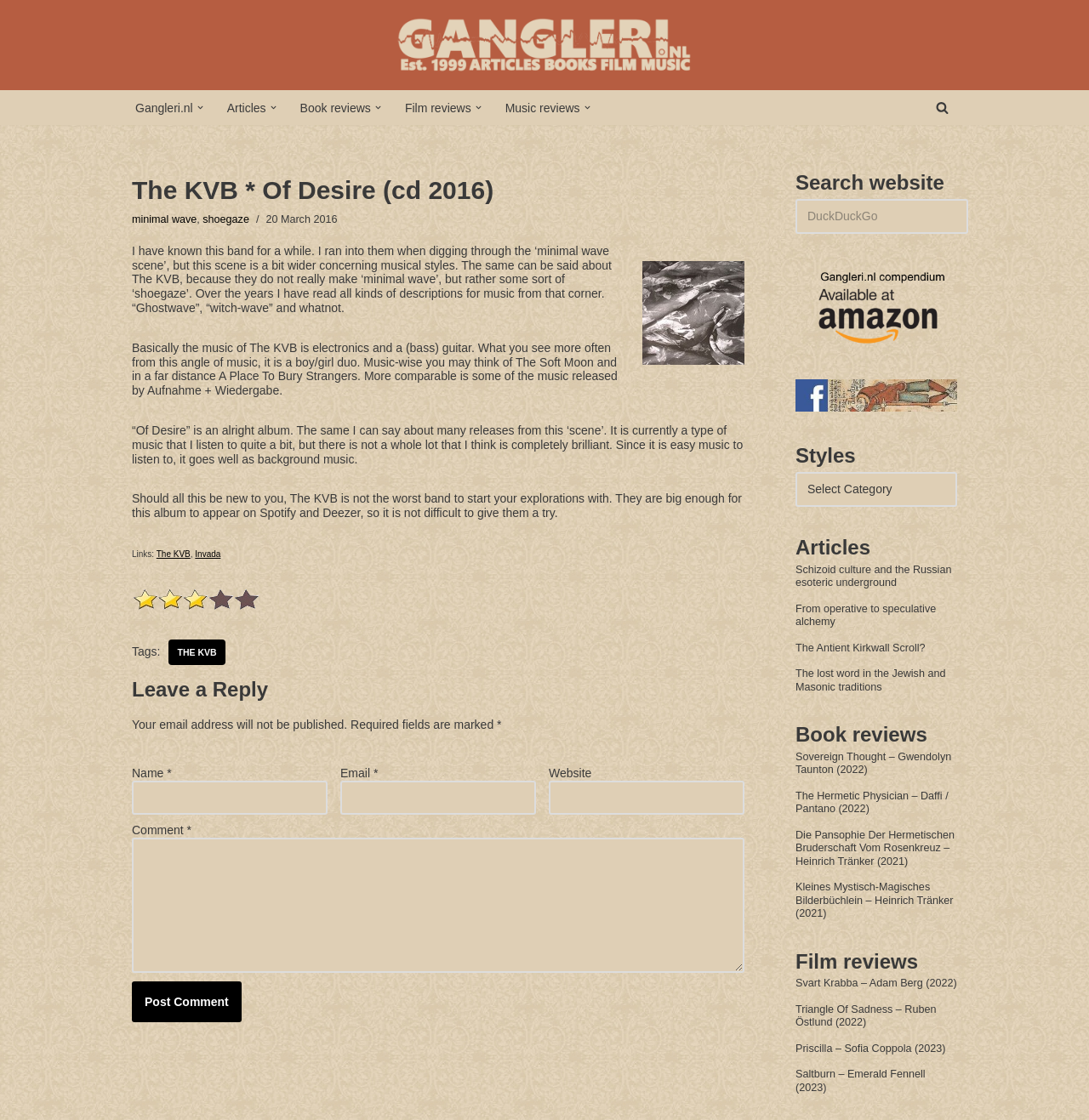Answer the question below using just one word or a short phrase: 
What is the name of the label that released The KVB's album 'Of Desire'?

Invada